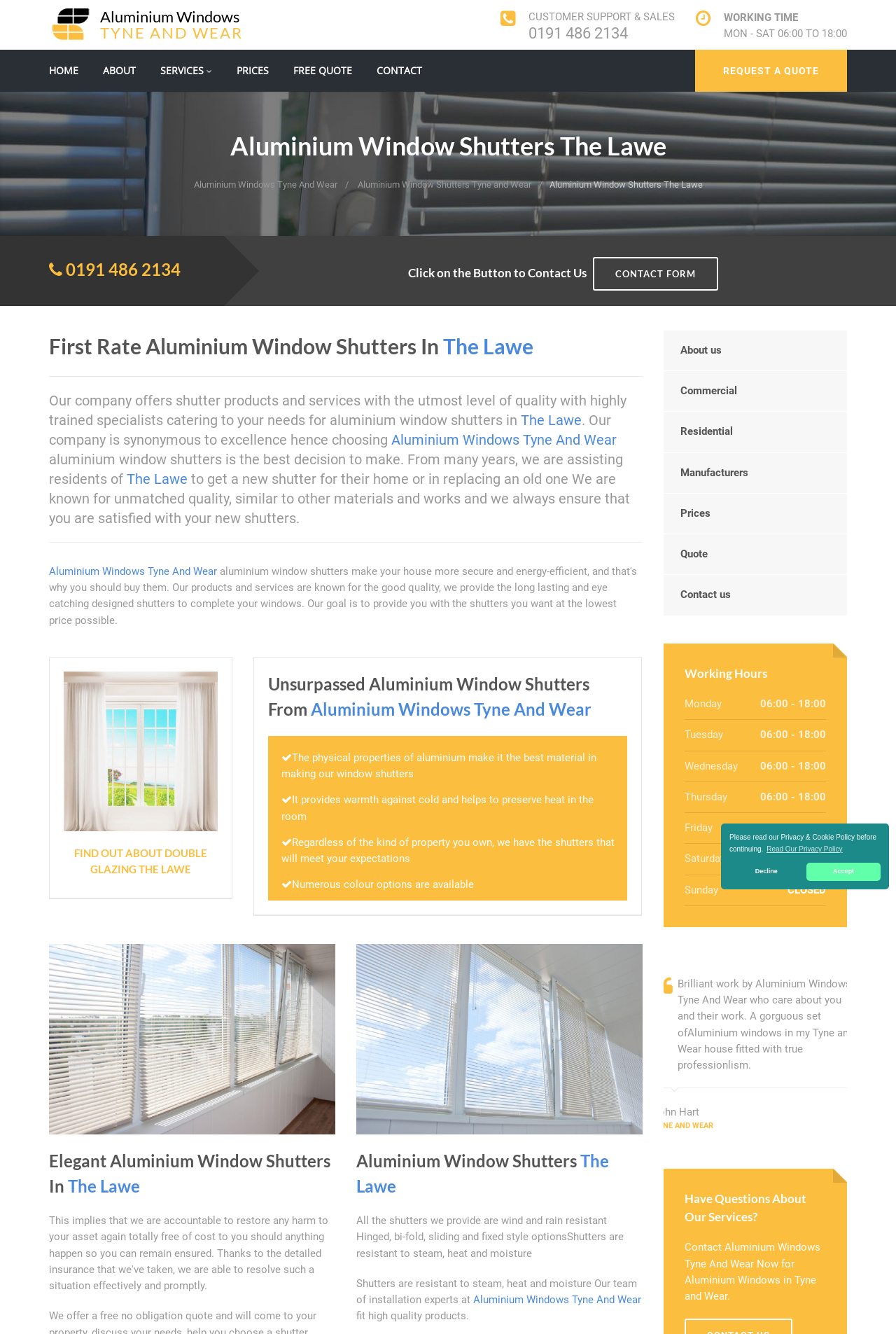Can you determine the bounding box coordinates of the area that needs to be clicked to fulfill the following instruction: "Click on the 'CONTACT FORM' link"?

[0.662, 0.193, 0.802, 0.218]